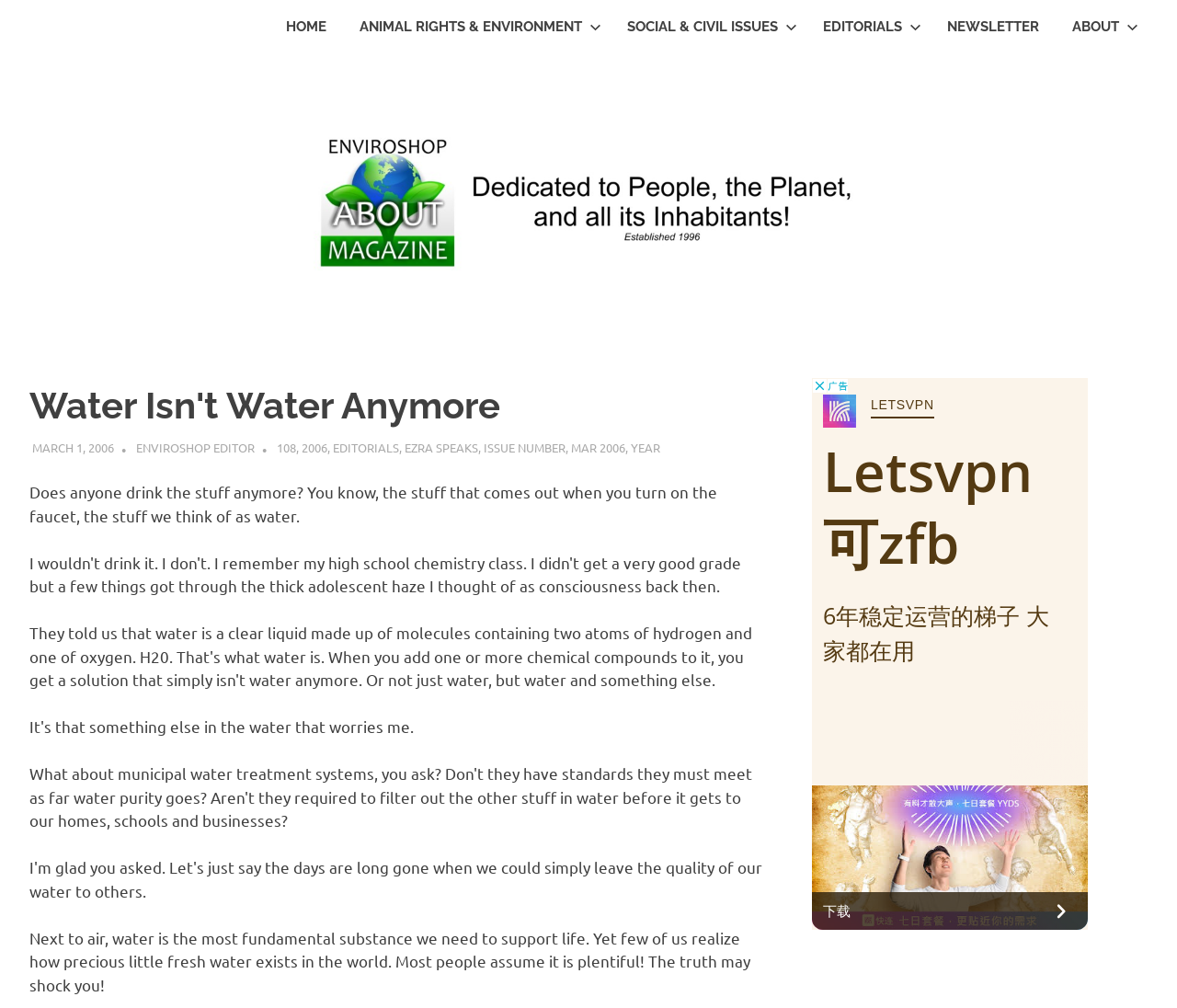Locate the bounding box coordinates of the UI element described by: "aria-label="Advertisement" name="aswift_0" title="Advertisement"". The bounding box coordinates should consist of four float numbers between 0 and 1, i.e., [left, top, right, bottom].

[0.69, 0.375, 0.924, 0.922]